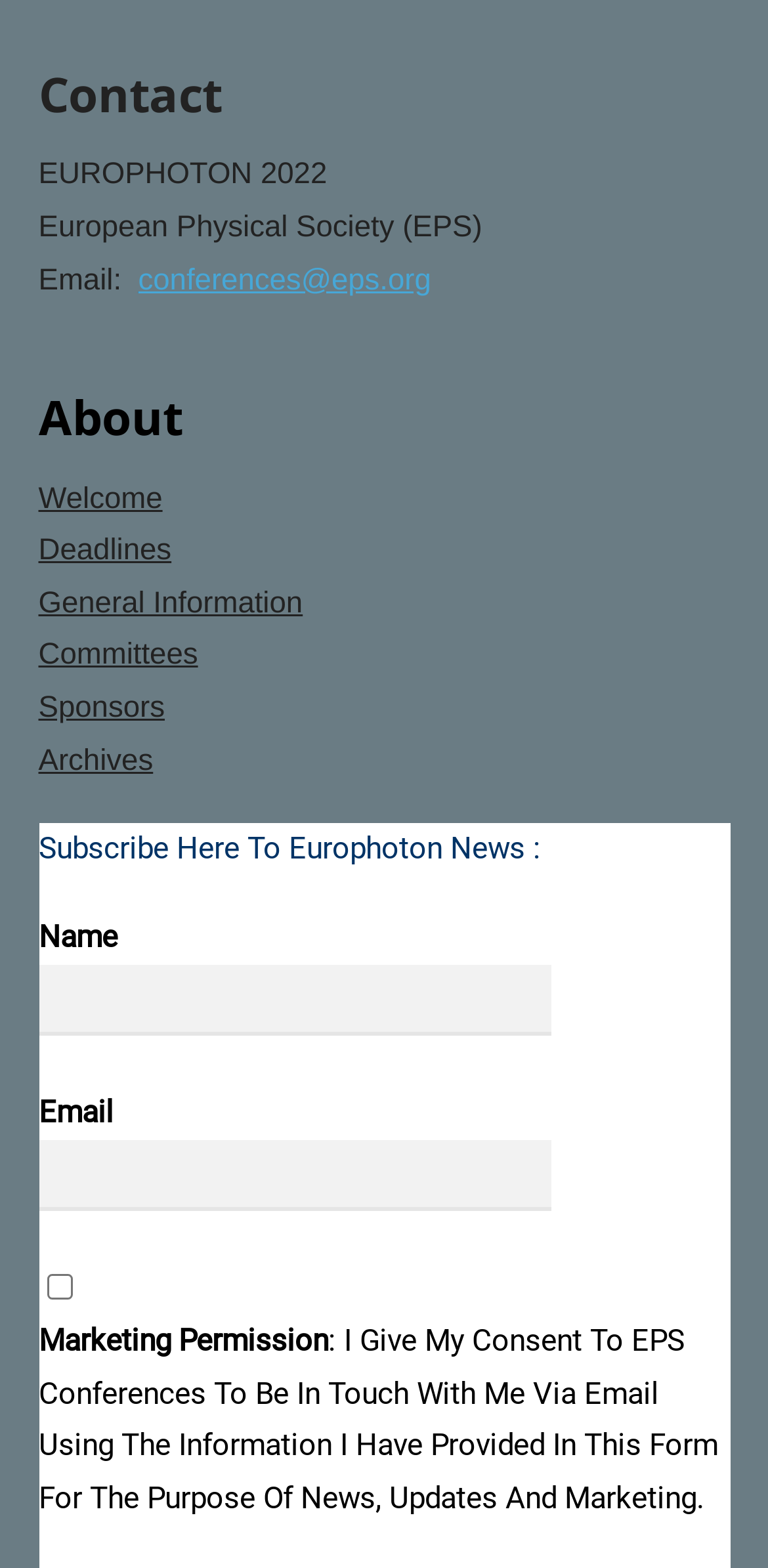Give a one-word or short phrase answer to this question: 
What is the purpose of the checkbox?

Marketing Permission